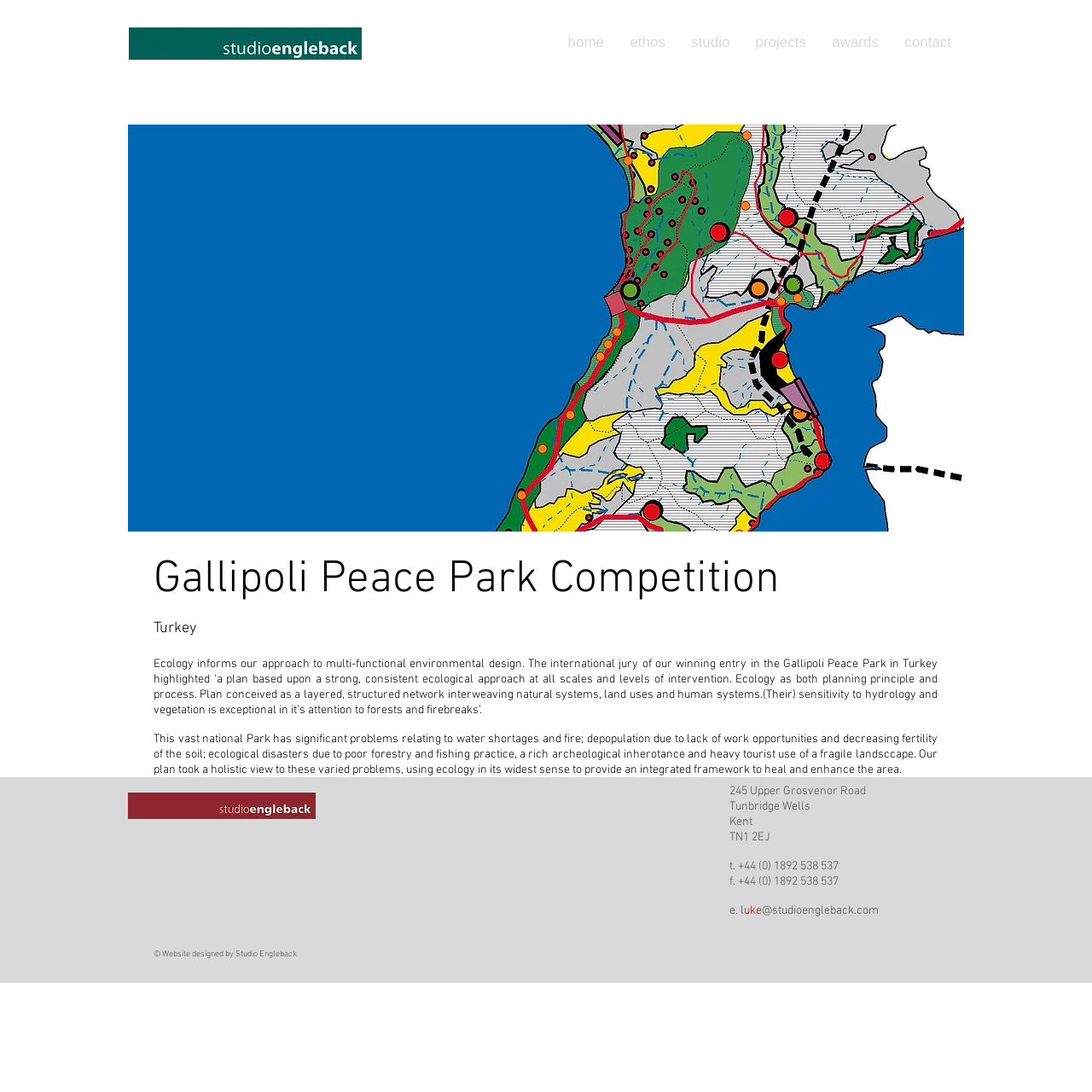Please give a succinct answer using a single word or phrase:
What is the purpose of the plan mentioned?

To heal and enhance the area